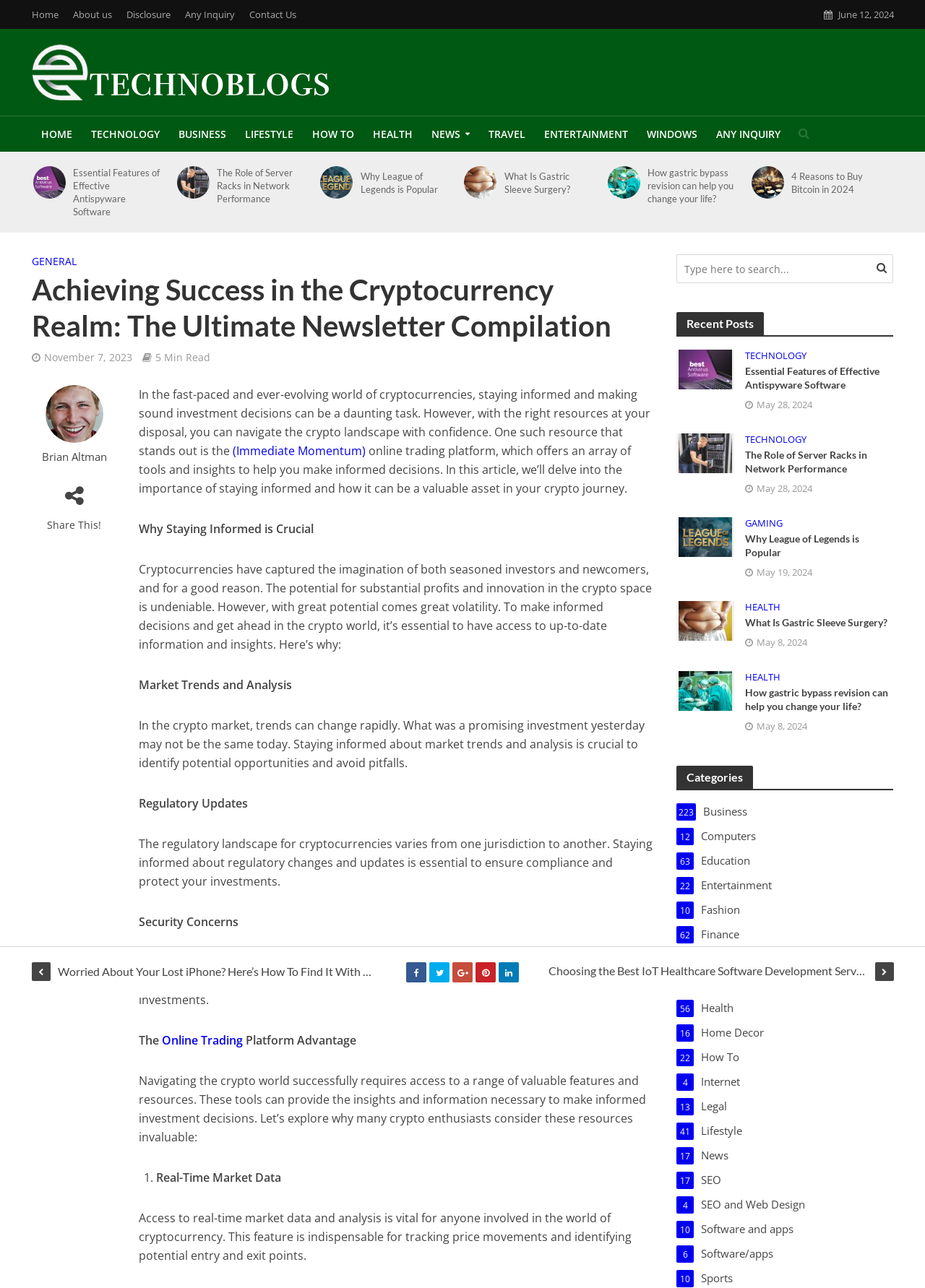Refer to the image and provide an in-depth answer to the question:
What is the date mentioned at the top of the webpage?

I found the date 'June 12, 2024' at the top of the webpage, which is located in a LayoutTable with bounding box coordinates [0.906, 0.006, 0.966, 0.016].